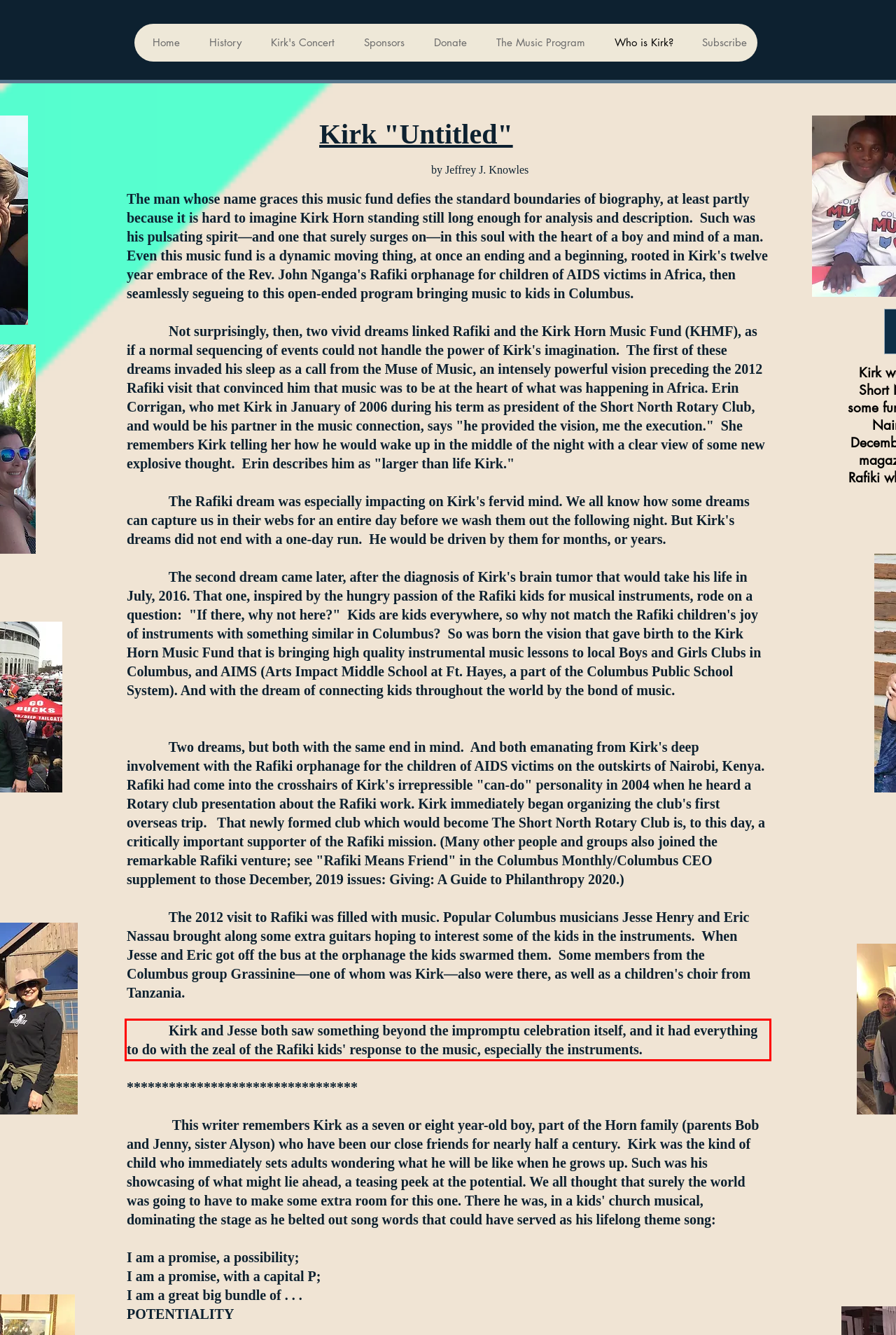The screenshot you have been given contains a UI element surrounded by a red rectangle. Use OCR to read and extract the text inside this red rectangle.

Kirk and Jesse both saw something beyond the impromptu celebration itself, and it had everything to do with the zeal of the Rafiki kids' response to the music, especially the instruments.